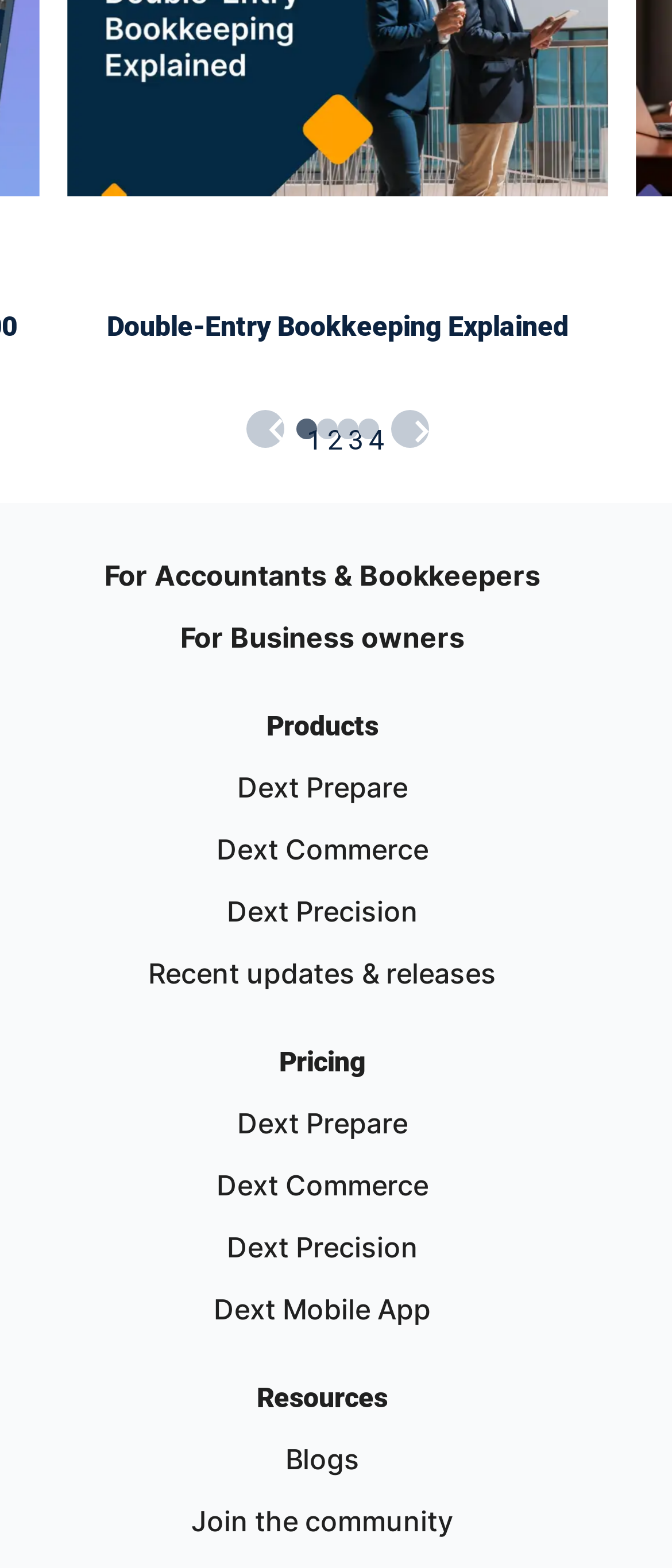Find the bounding box of the element with the following description: "Dext Mobile App". The coordinates must be four float numbers between 0 and 1, formatted as [left, top, right, bottom].

[0.318, 0.451, 0.641, 0.473]